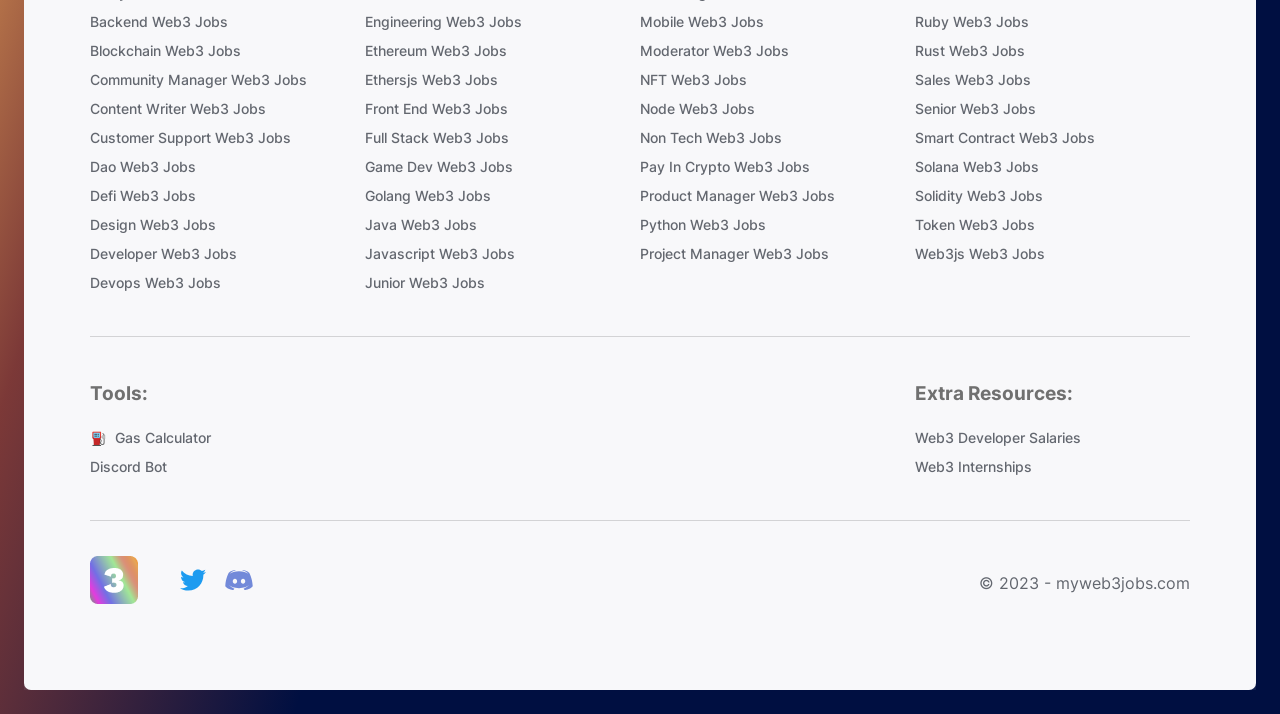Please identify the bounding box coordinates of the area I need to click to accomplish the following instruction: "View Web3 Developer Salaries".

[0.715, 0.598, 0.93, 0.628]